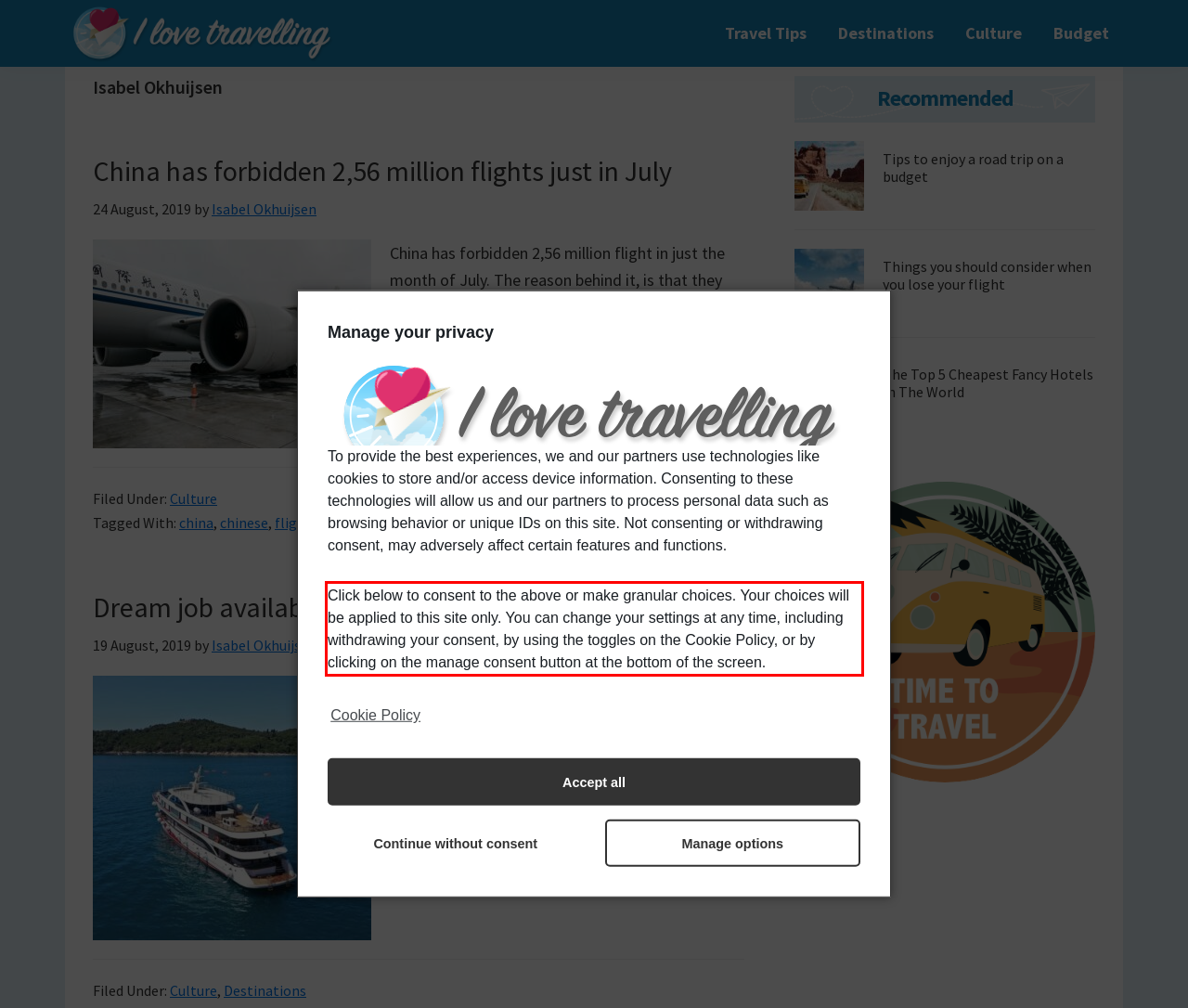Please analyze the provided webpage screenshot and perform OCR to extract the text content from the red rectangle bounding box.

Click below to consent to the above or make granular choices. Your choices will be applied to this site only. You can change your settings at any time, including withdrawing your consent, by using the toggles on the Cookie Policy, or by clicking on the manage consent button at the bottom of the screen.